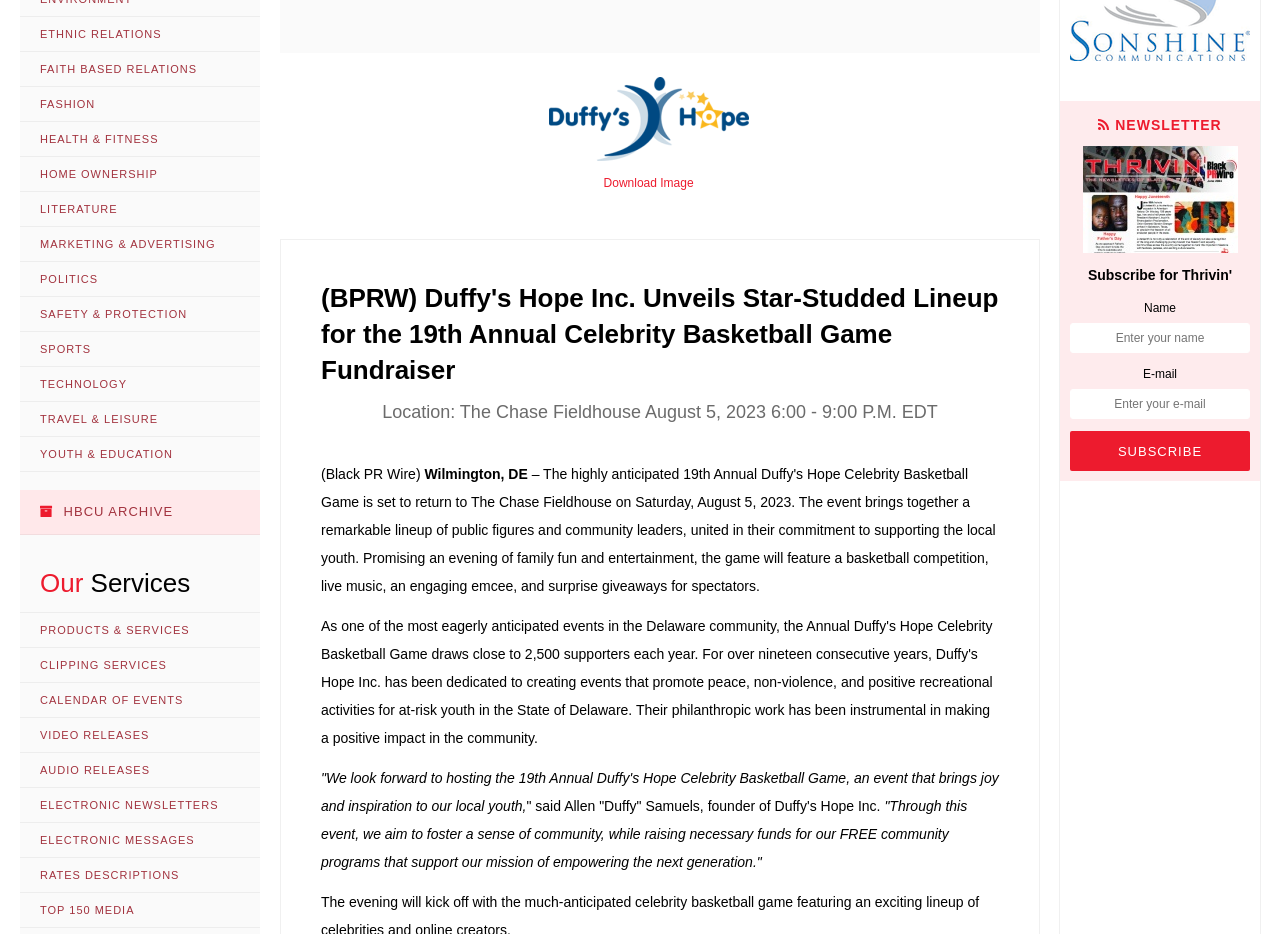Based on the element description Electronic Messages, identify the bounding box coordinates for the UI element. The coordinates should be in the format (top-left x, top-left y, bottom-right x, bottom-right y) and within the 0 to 1 range.

[0.016, 0.881, 0.203, 0.919]